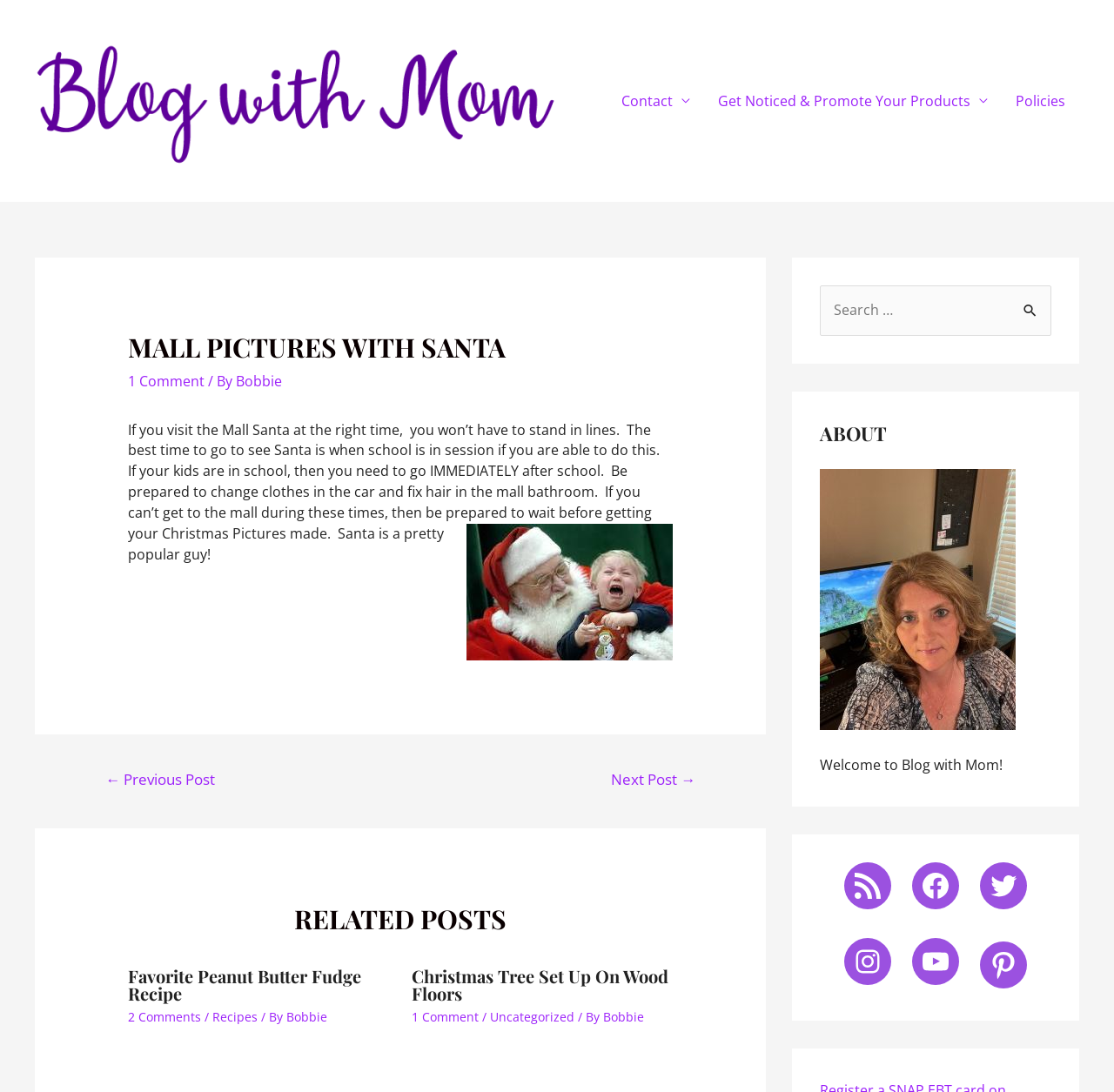Identify the bounding box of the HTML element described as: "Next Post →".

[0.528, 0.7, 0.644, 0.731]